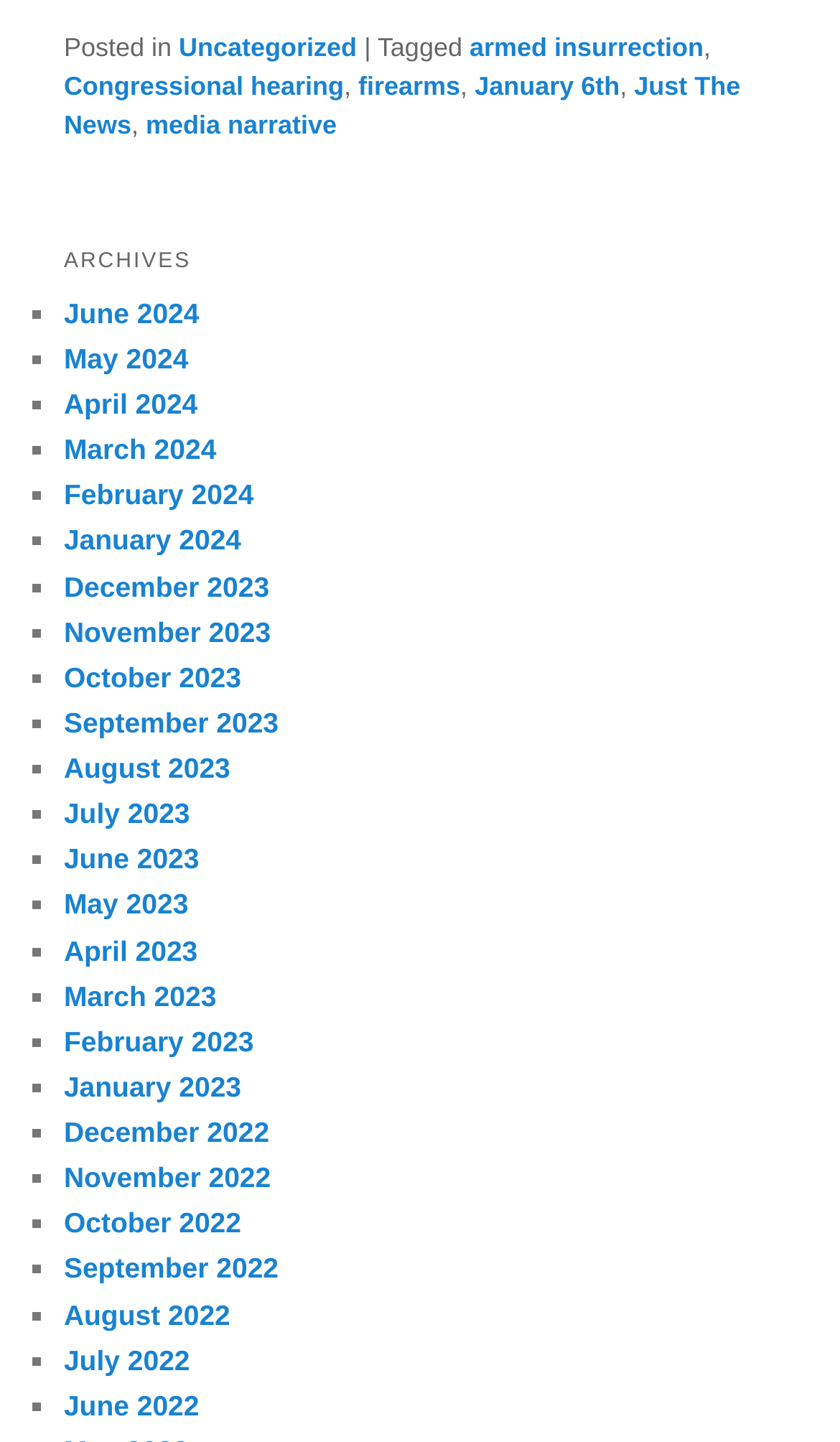Show the bounding box coordinates of the region that should be clicked to follow the instruction: "Check Tennessine Valence Electrons."

None